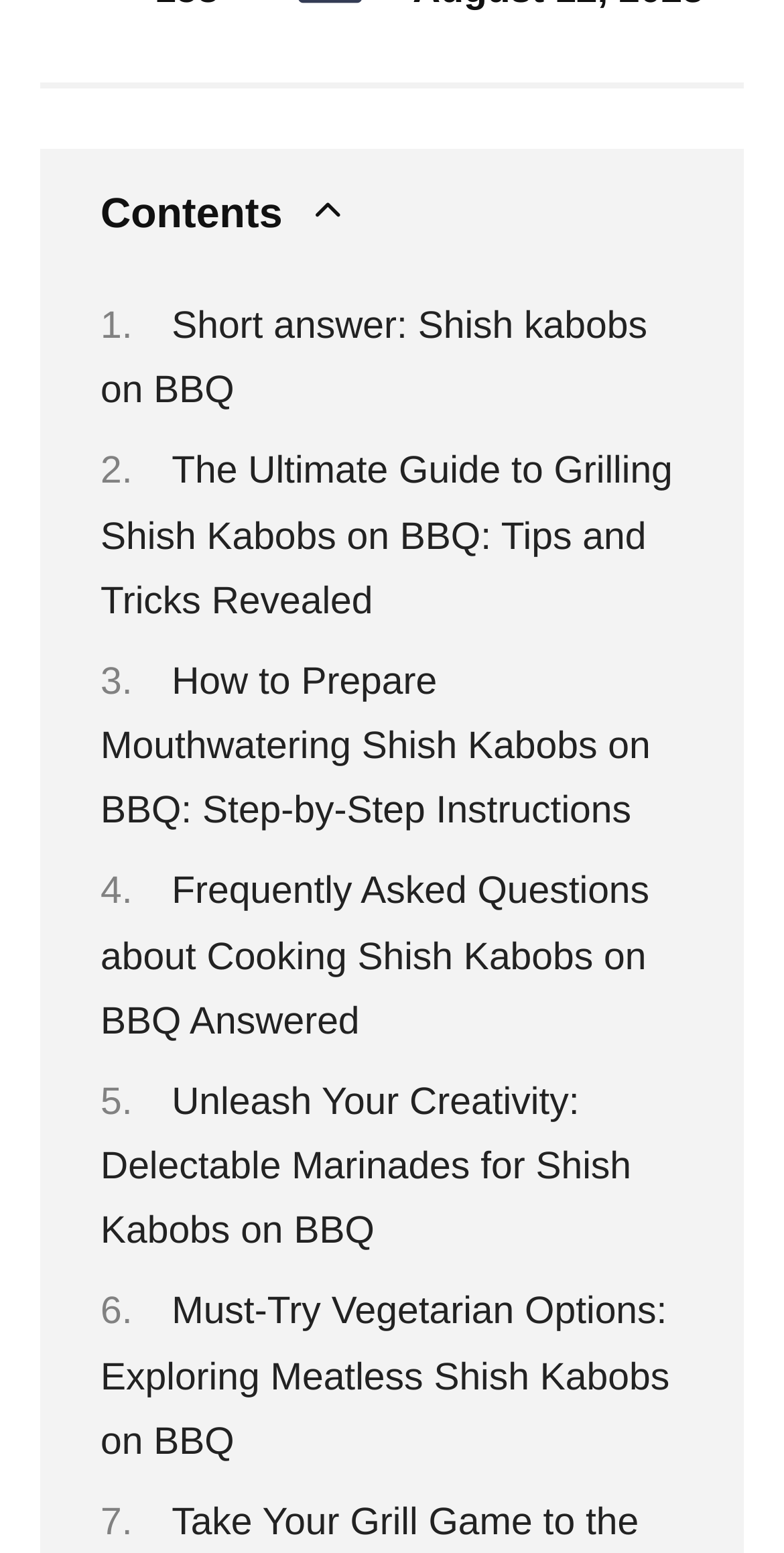Provide a brief response to the question using a single word or phrase: 
What is the common theme among the links?

Shish kabobs on BBQ